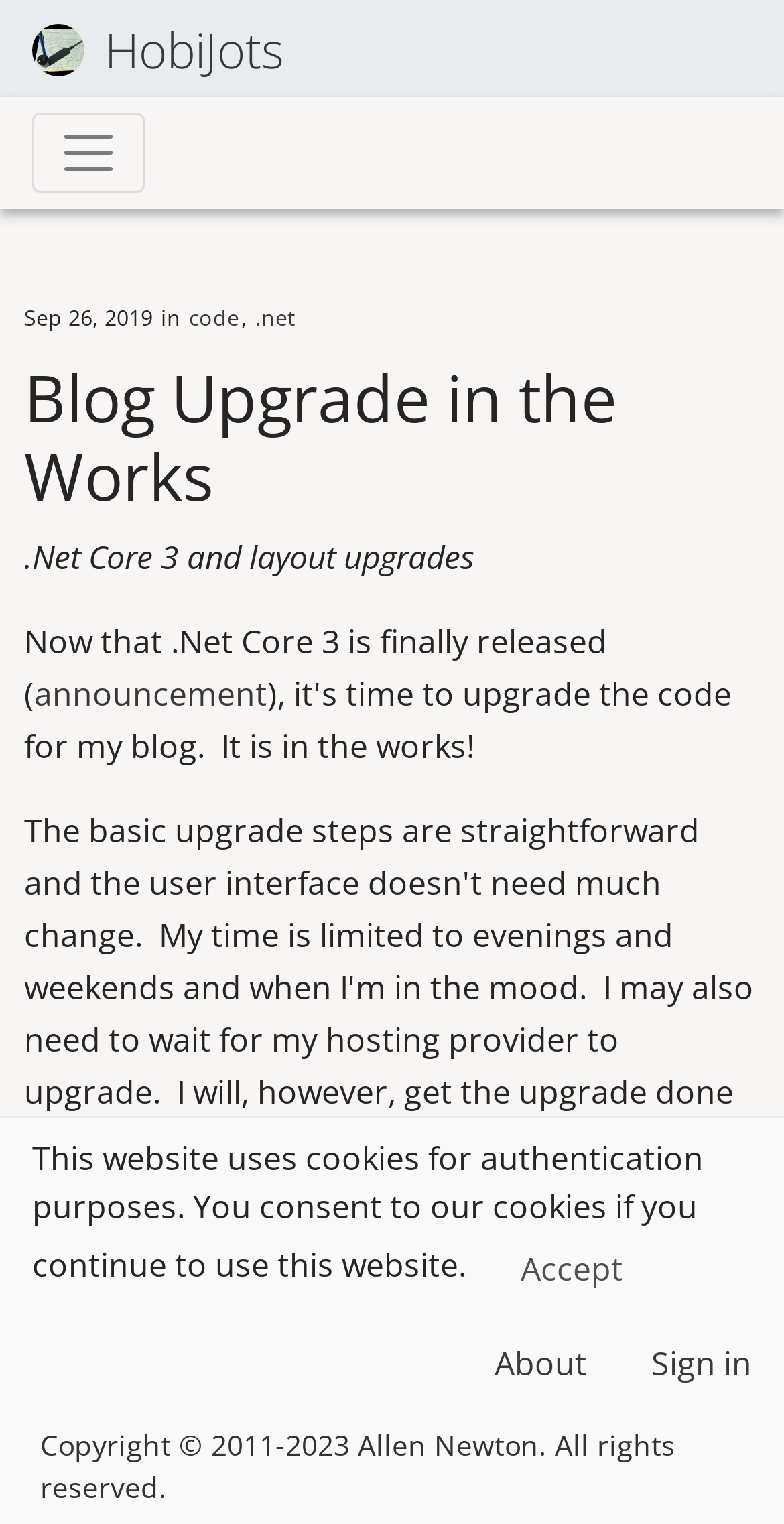What is the topic of the blog post mentioned on the webpage?
Please describe in detail the information shown in the image to answer the question.

I found the topic of the blog post mentioned in the heading element with the bounding box coordinates [0.031, 0.236, 0.969, 0.338]. The heading text is 'Blog Upgrade in the Works'.